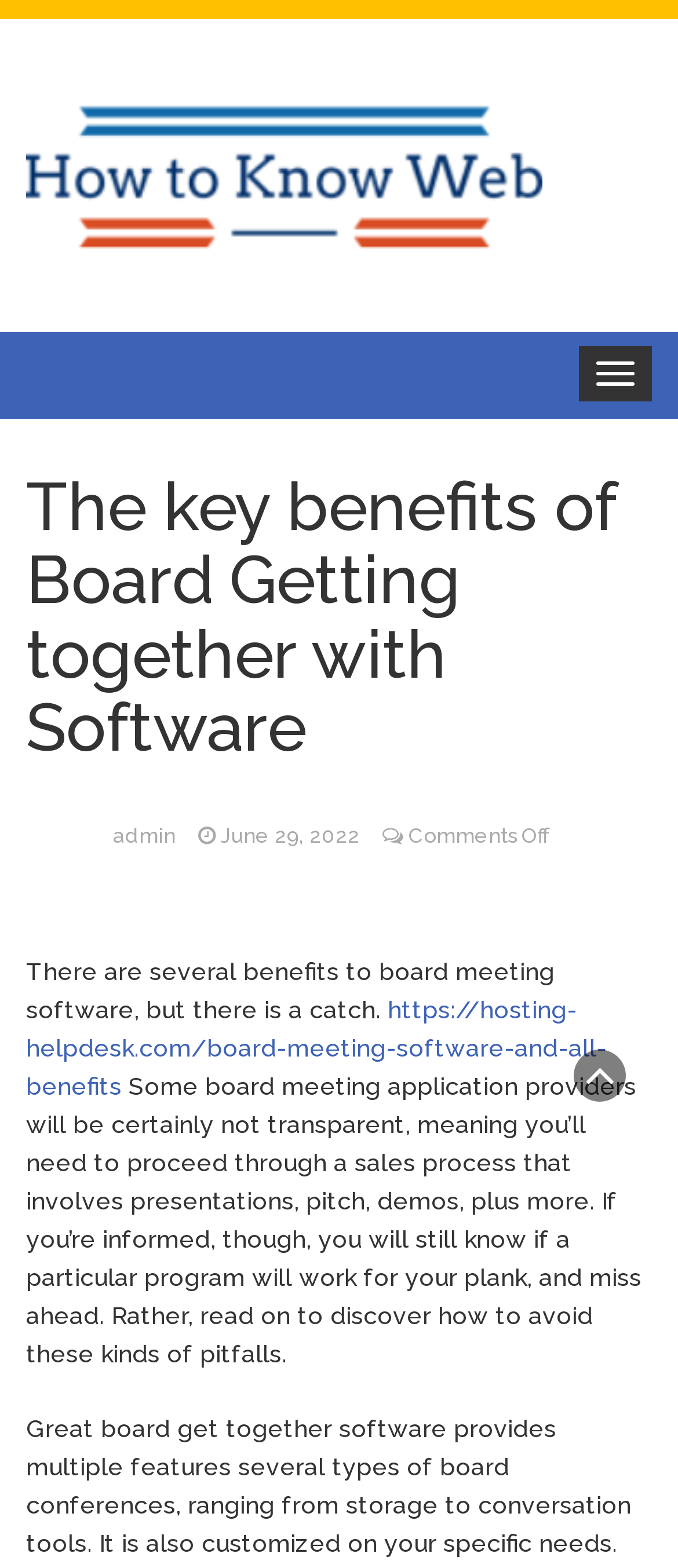Please provide the bounding box coordinate of the region that matches the element description: https://hosting-helpdesk.com/board-meeting-software-and-all-benefits. Coordinates should be in the format (top-left x, top-left y, bottom-right x, bottom-right y) and all values should be between 0 and 1.

[0.038, 0.635, 0.895, 0.702]